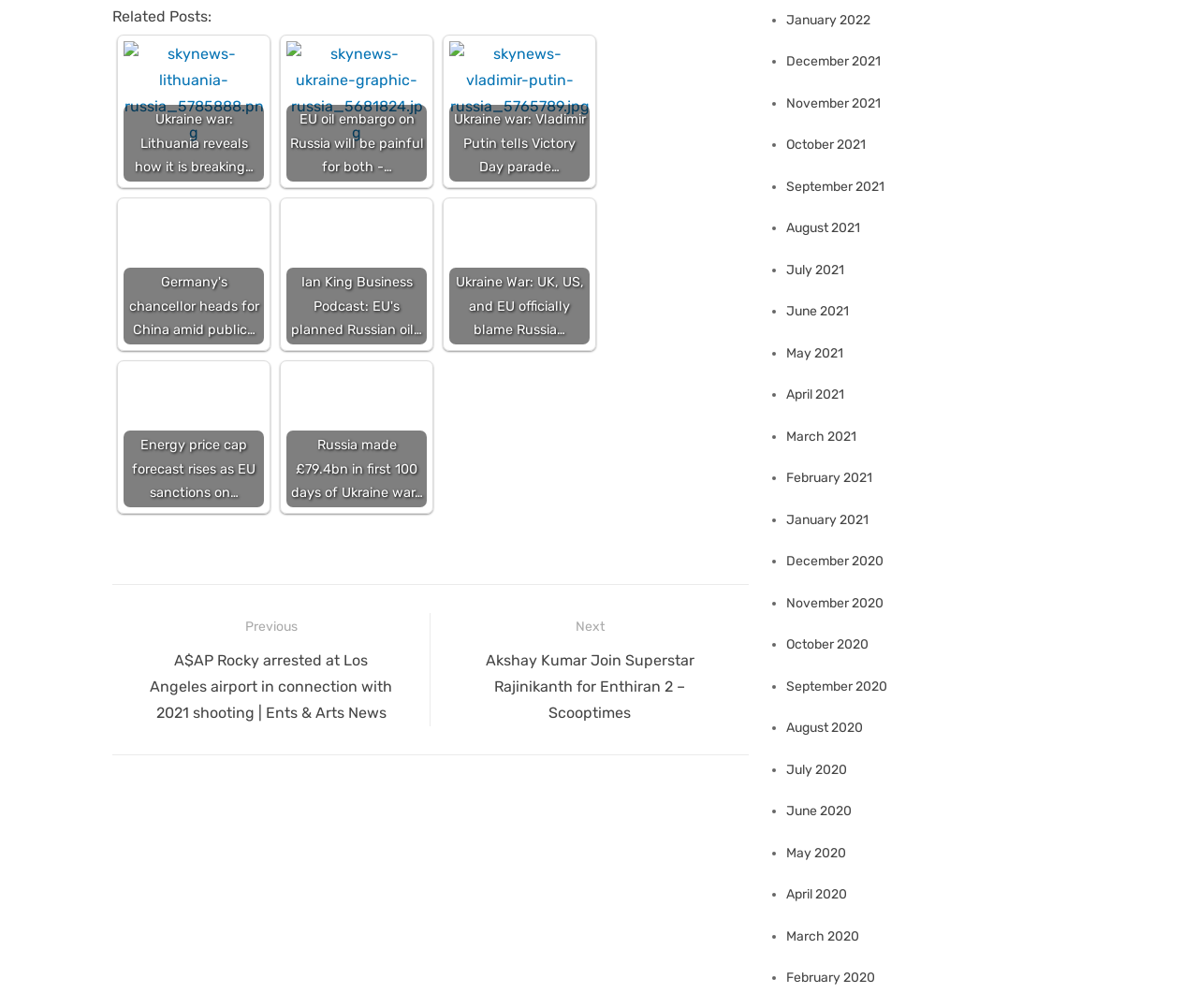Locate and provide the bounding box coordinates for the HTML element that matches this description: "September 2021".

[0.656, 0.177, 0.738, 0.193]